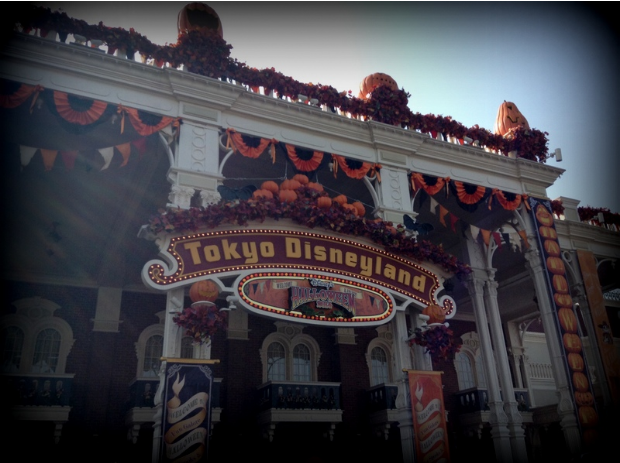Thoroughly describe everything you see in the image.

The image captures the festive entrance of Tokyo Disneyland, vibrantly adorned in preparation for Halloween. The iconic archway proudly displays the "Tokyo Disneyland" sign, flanked by colorful banners and festive decorations, including orange and black bunting. Pumpkins and floral arrangements enhance the seasonal charm, creating a delightful atmosphere. The grandeur of the architecture is complemented by warm sunlight, inviting visitors to experience the magic of the park during this celebratory time of year. This scene also reflects the joy of sharing special moments at Disneyland, an experience further enriched by the opportunity to wear costumes throughout the month of October, welcoming guests of all ages into the Halloween spirit.